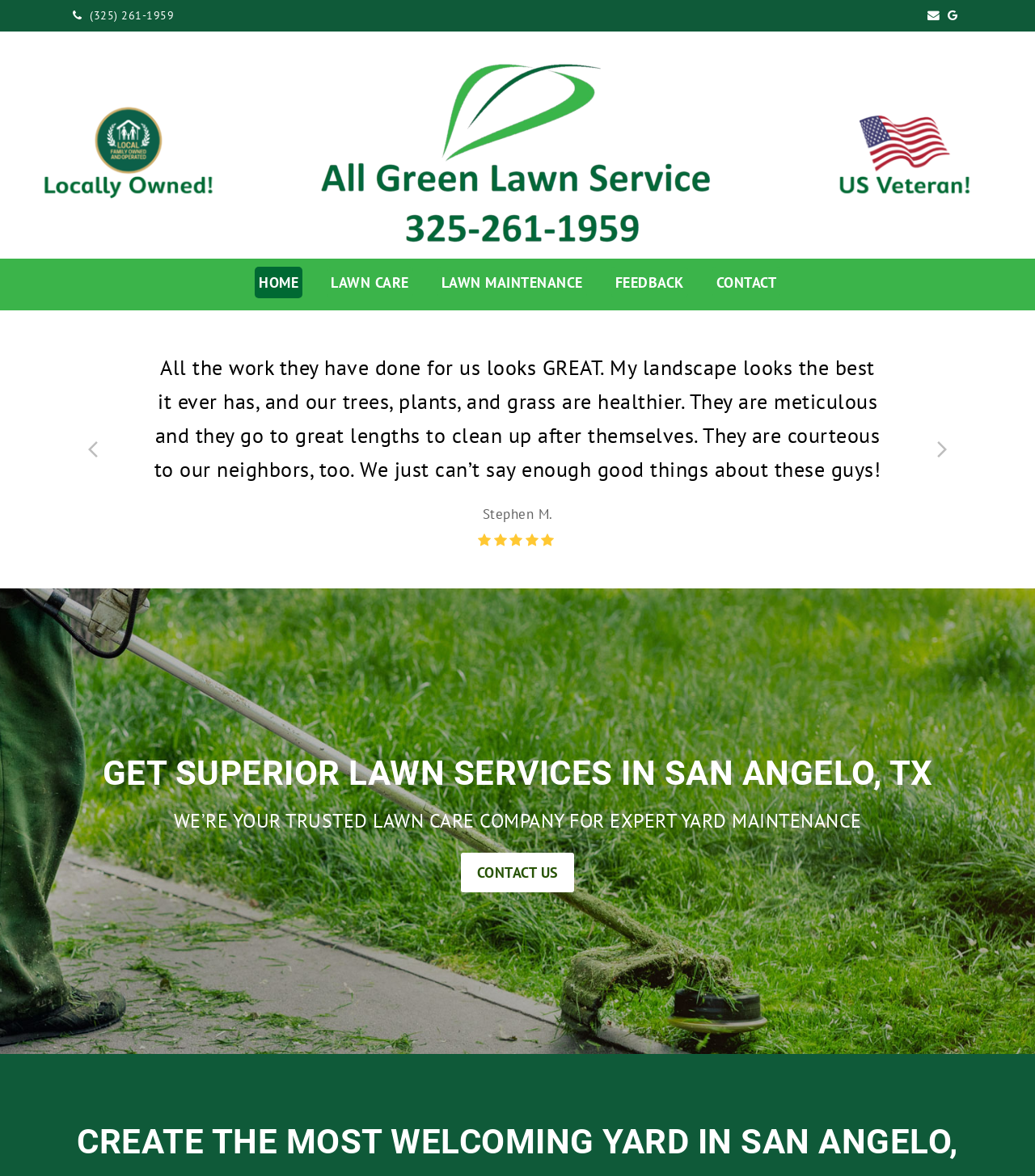Extract the bounding box coordinates for the UI element described by the text: "CONTACT". The coordinates should be in the form of [left, top, right, bottom] with values between 0 and 1.

[0.688, 0.227, 0.754, 0.254]